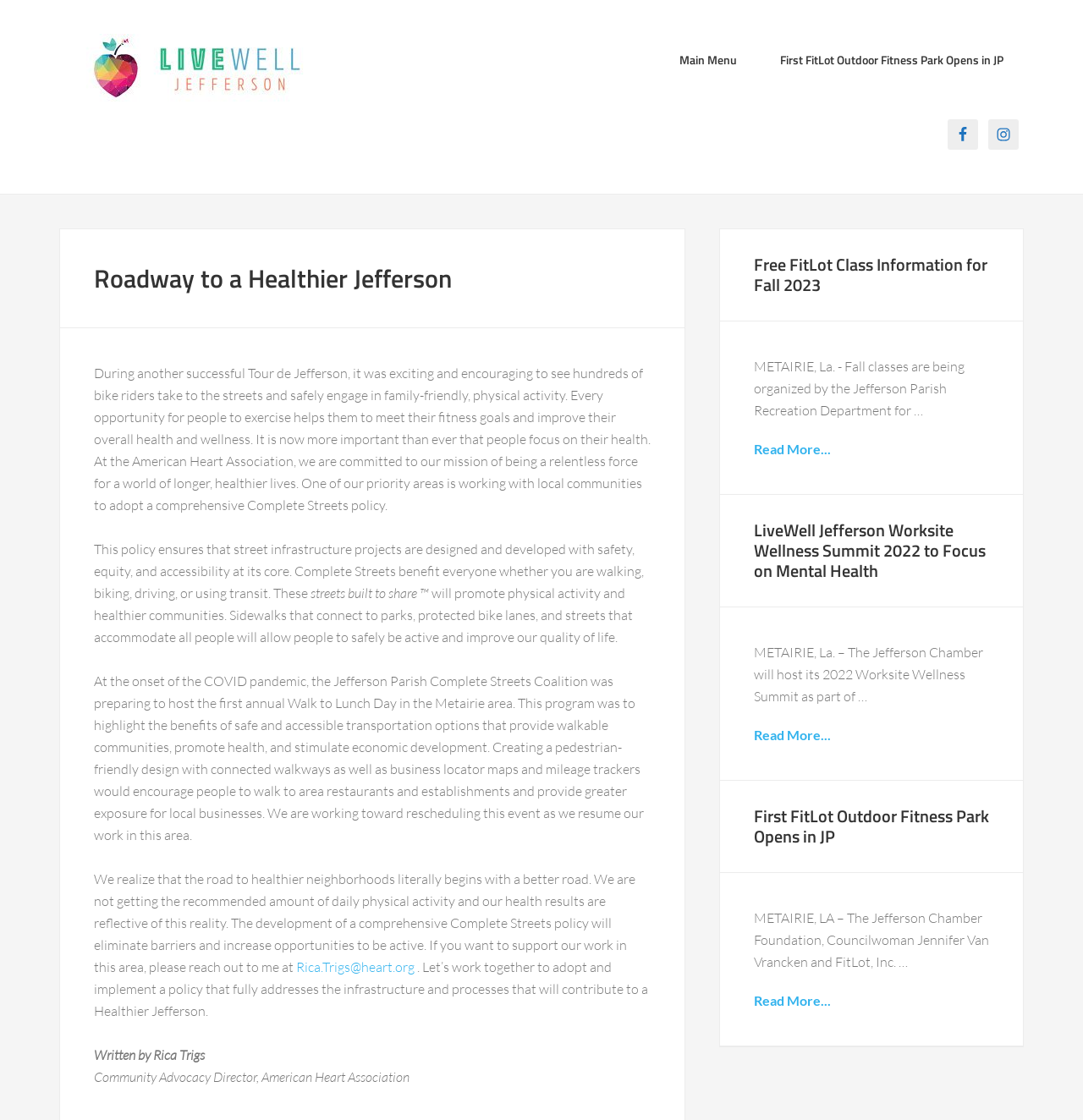Generate an in-depth caption that captures all aspects of the webpage.

The webpage "Roadway to a Healthier Jefferson" has a prominent header with the title "Roadway to a Healthier Jefferson" at the top left corner. Below the header, there is a main menu link on the top right side. 

On the top right corner, there are social media links, including Facebook and Instagram, each accompanied by an image. 

The main content of the webpage is divided into two sections. The left section contains a long article with several paragraphs discussing the importance of physical activity, Complete Streets policy, and the American Heart Association's mission. The article also mentions the Tour de Jefferson event and the benefits of a pedestrian-friendly design. 

The right section is a sidebar with three articles, each with a heading and a brief summary. The articles are titled "Free FitLot Class Information for Fall 2023", "LiveWell Jefferson Worksite Wellness Summit 2022 to Focus on Mental Health", and "First FitLot Outdoor Fitness Park Opens in JP". Each article has a "Read More..." link at the bottom. 

At the bottom of the left section, there is a link to contact Rica Trigs, the Community Advocacy Director at the American Heart Association, and a note about the author.